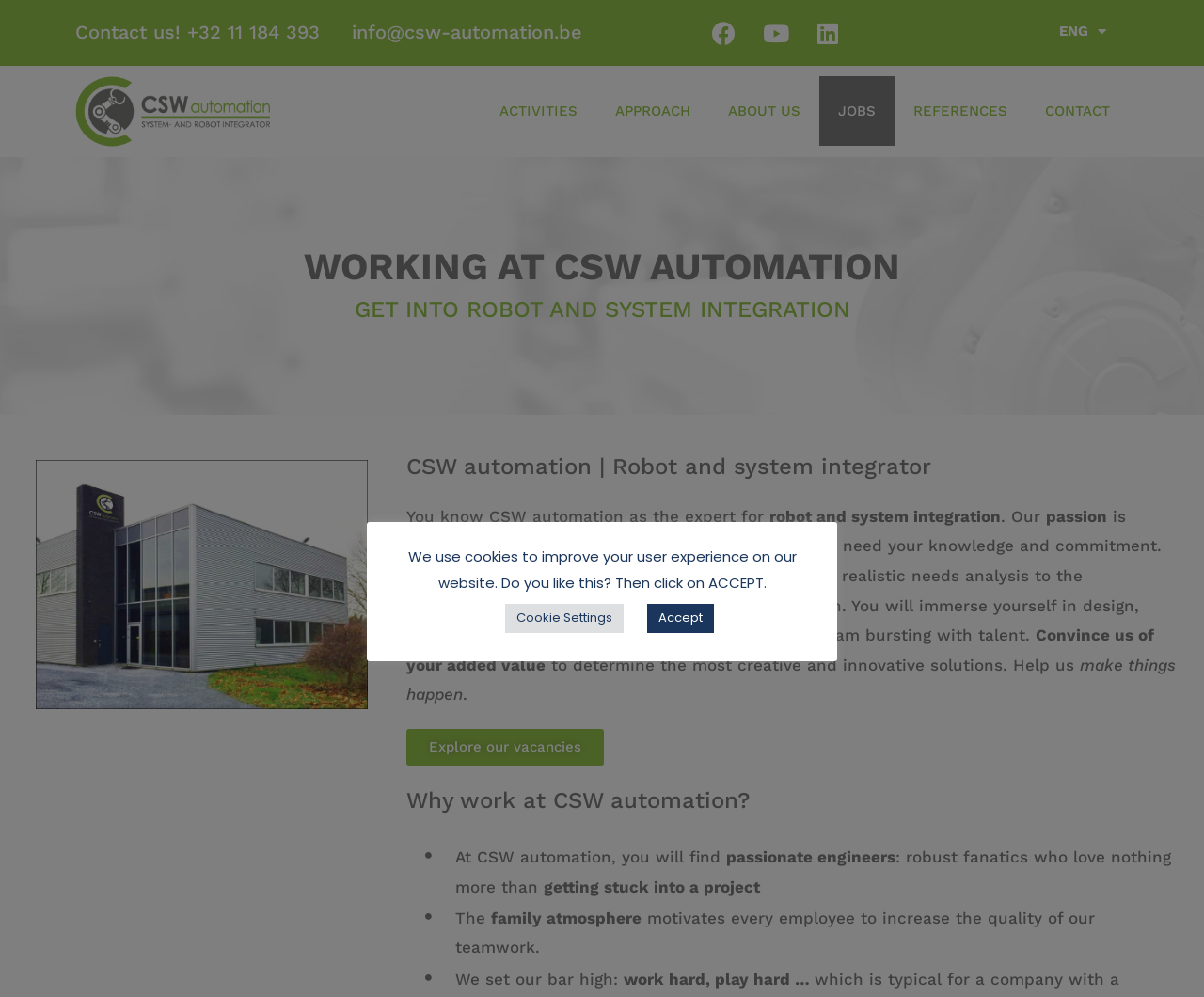What is the company looking for in a candidate?
Answer the question with as much detail as you can, using the image as a reference.

Based on the webpage content, the company is looking for candidates with knowledge and commitment, as stated in the text 'Find your challenge in our total approach... This is why we need your knowledge and commitment.'